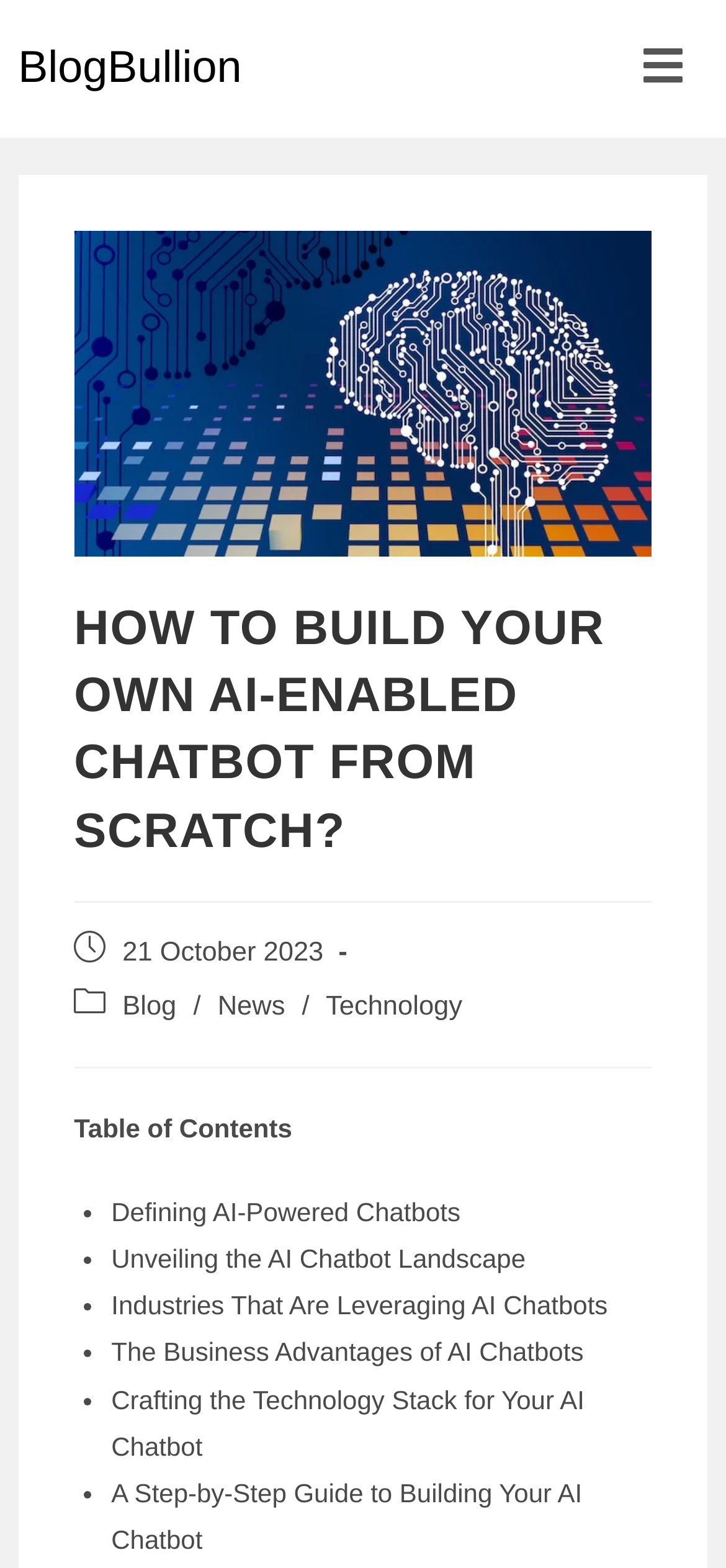Using the image as a reference, answer the following question in as much detail as possible:
What is the publication date of the current post?

I found the publication date by looking at the text 'Post published:' and the corresponding date '21 October 2023' which is located below the main heading.